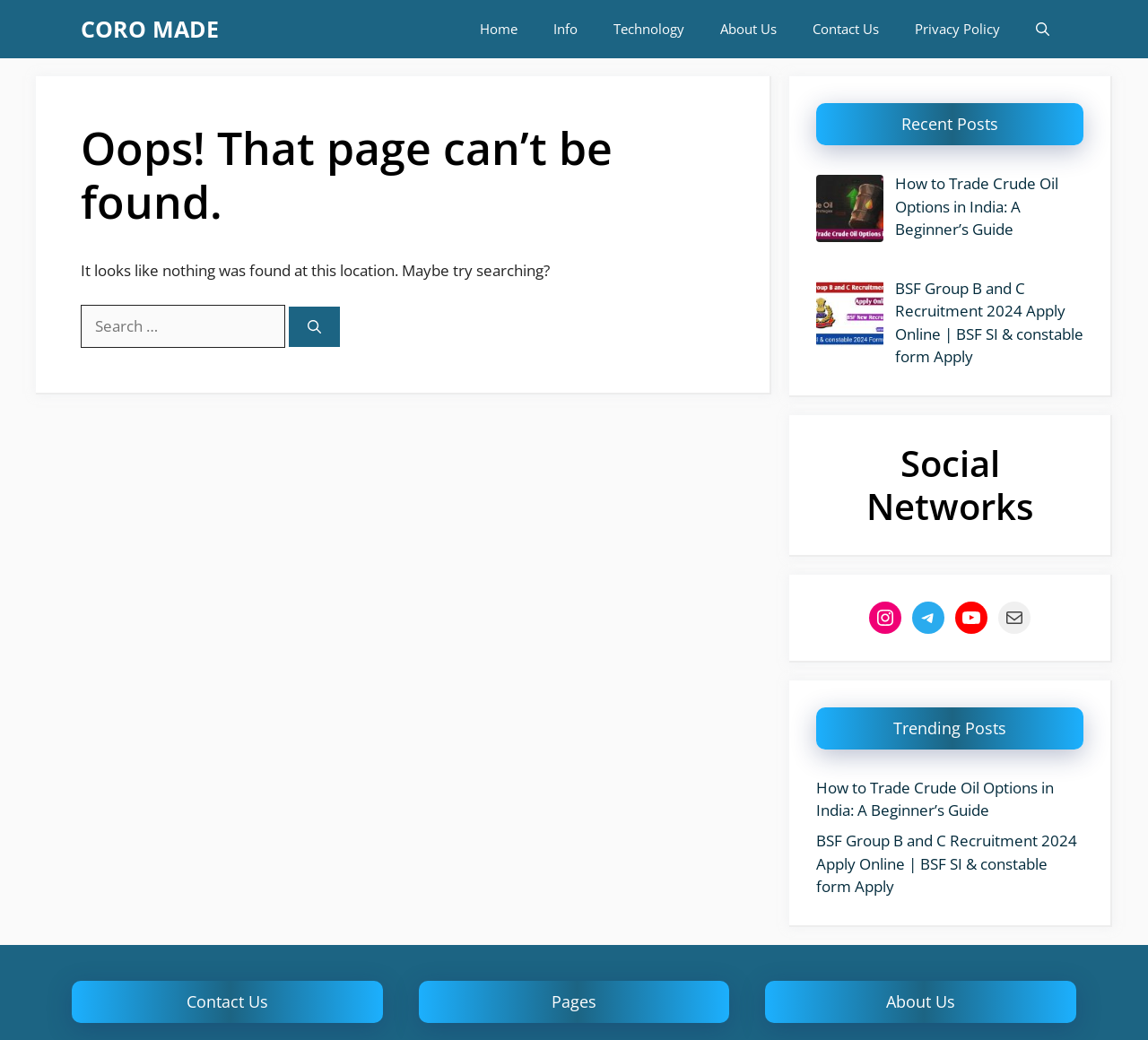Show the bounding box coordinates for the HTML element as described: "Privacy Policy".

[0.781, 0.0, 0.887, 0.056]